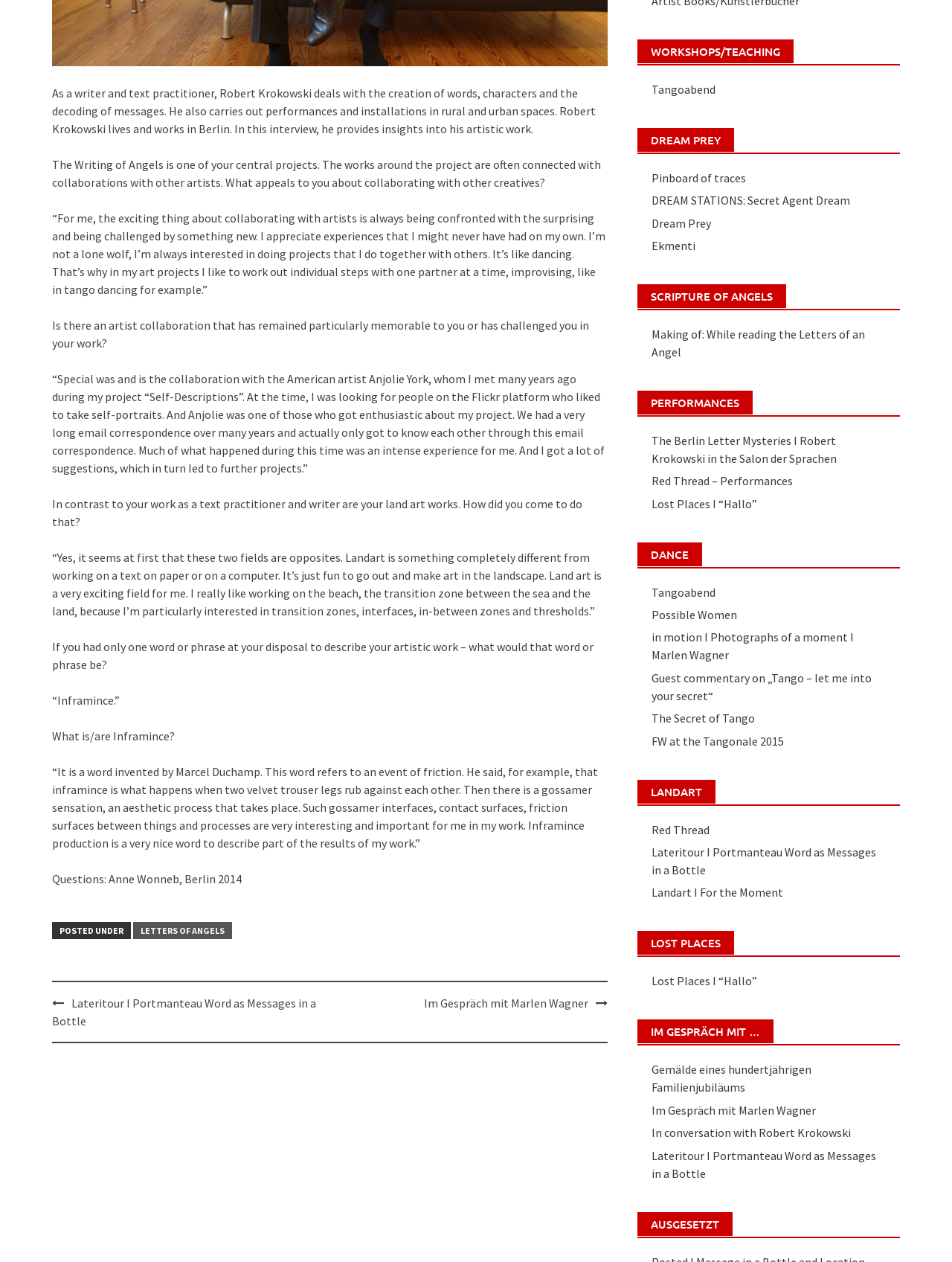Given the element description "Letters of Angels", identify the bounding box of the corresponding UI element.

[0.14, 0.73, 0.244, 0.744]